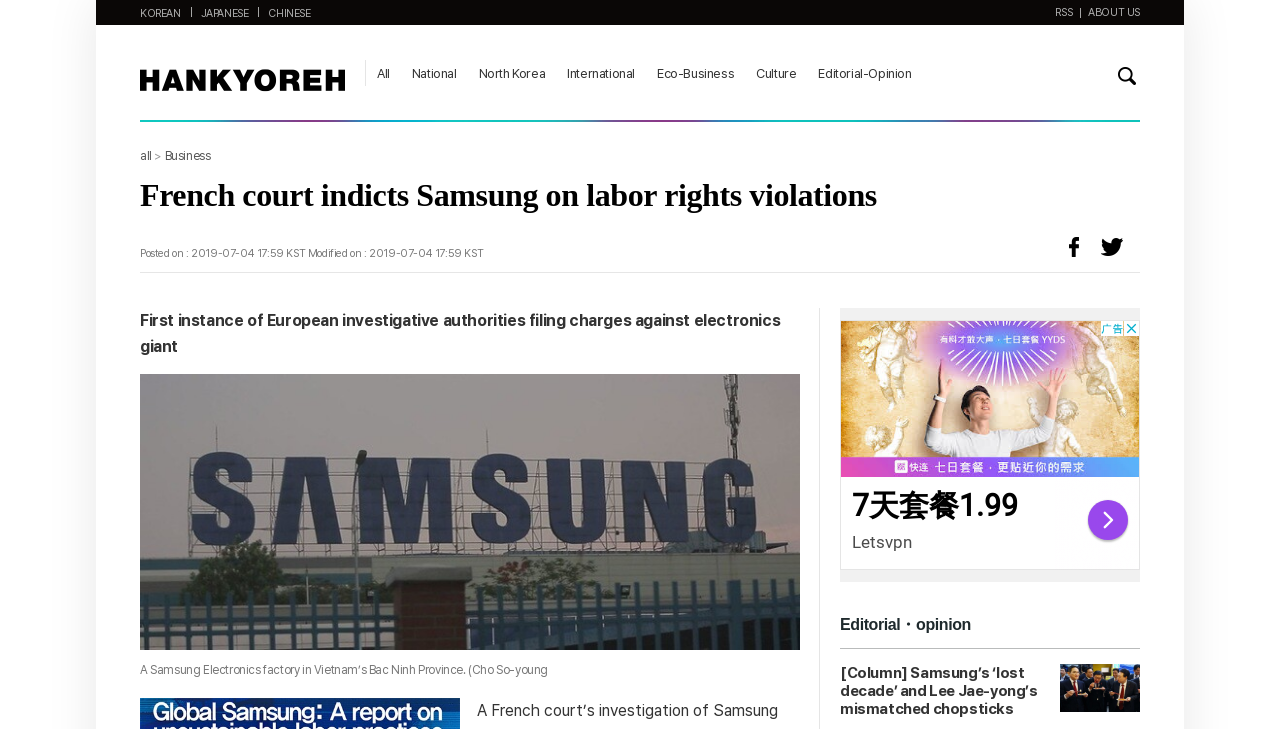How many social media links are there?
Using the image, provide a detailed and thorough answer to the question.

I found two social media links, 'Facebook 페이스북' and 'Twitter 트위터', located at the bottom of the webpage.